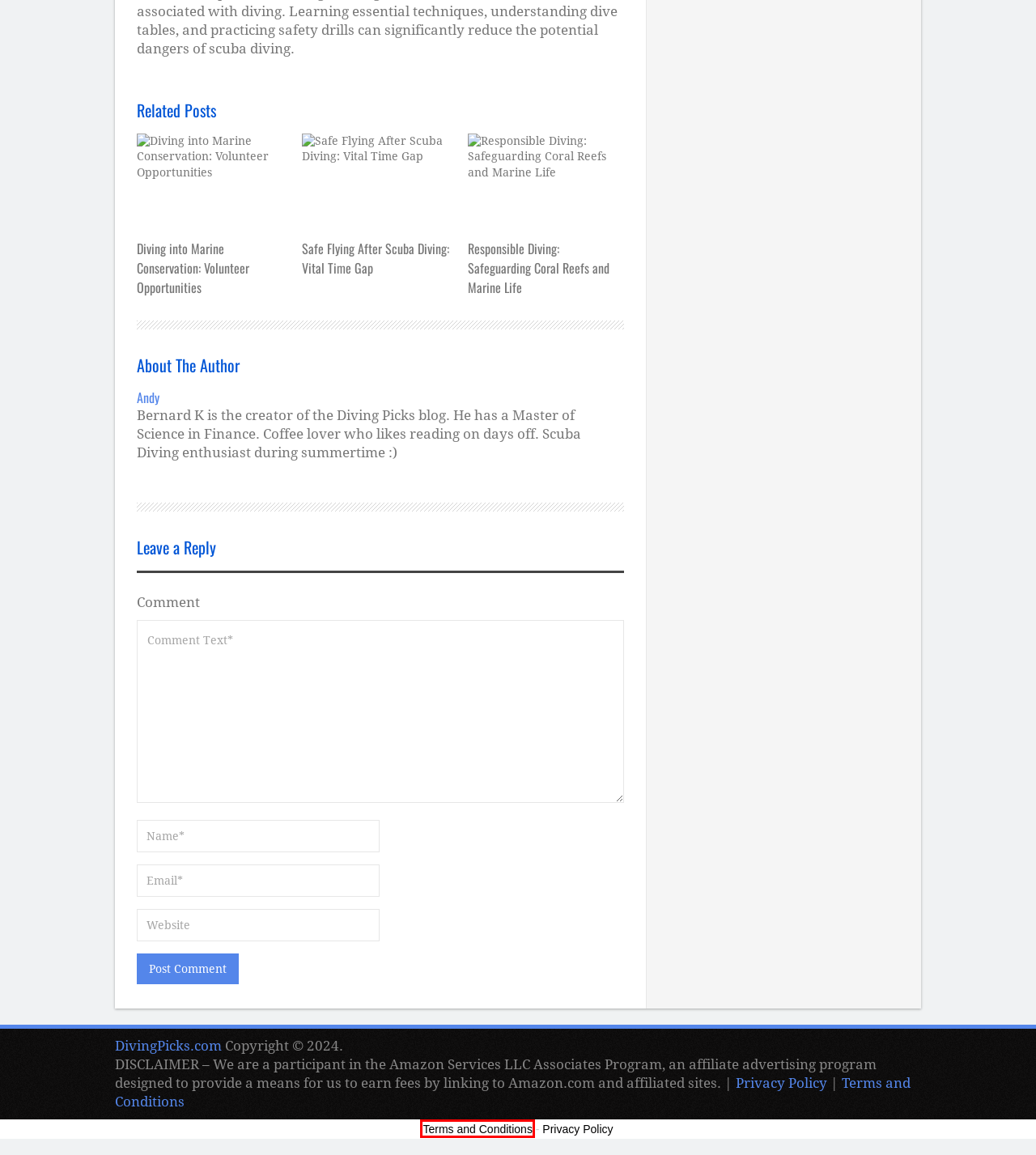With the provided webpage screenshot containing a red bounding box around a UI element, determine which description best matches the new webpage that appears after clicking the selected element. The choices are:
A. Safe Flying After Scuba Diving: Vital Time Gap
B. Diving Gears Archives - DivingPicks.com
C. Responsible Diving: Safeguarding Coral Reefs and Marine Life
D. Diving into Marine Conservation: Volunteer Opportunities
E. Diving Trips Archives - DivingPicks.com
F. Terms of Service - DivingPicks.com
G. Privacy Policy - DivingPicks.com
H. Terms and Conditions - DivingPicks.com

H